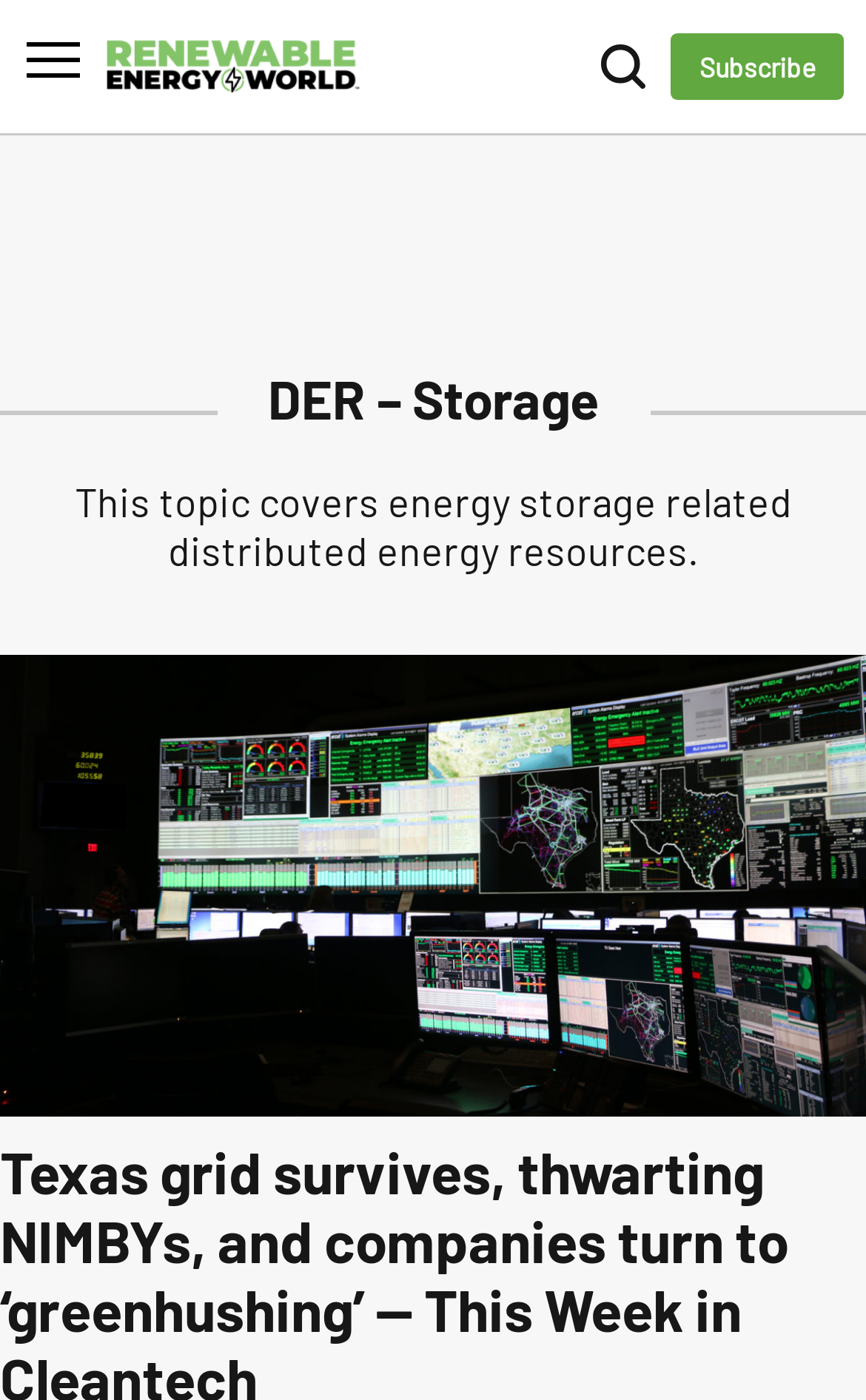Bounding box coordinates are specified in the format (top-left x, top-left y, bottom-right x, bottom-right y). All values are floating point numbers bounded between 0 and 1. Please provide the bounding box coordinate of the region this sentence describes: Subscribe

[0.774, 0.024, 0.974, 0.071]